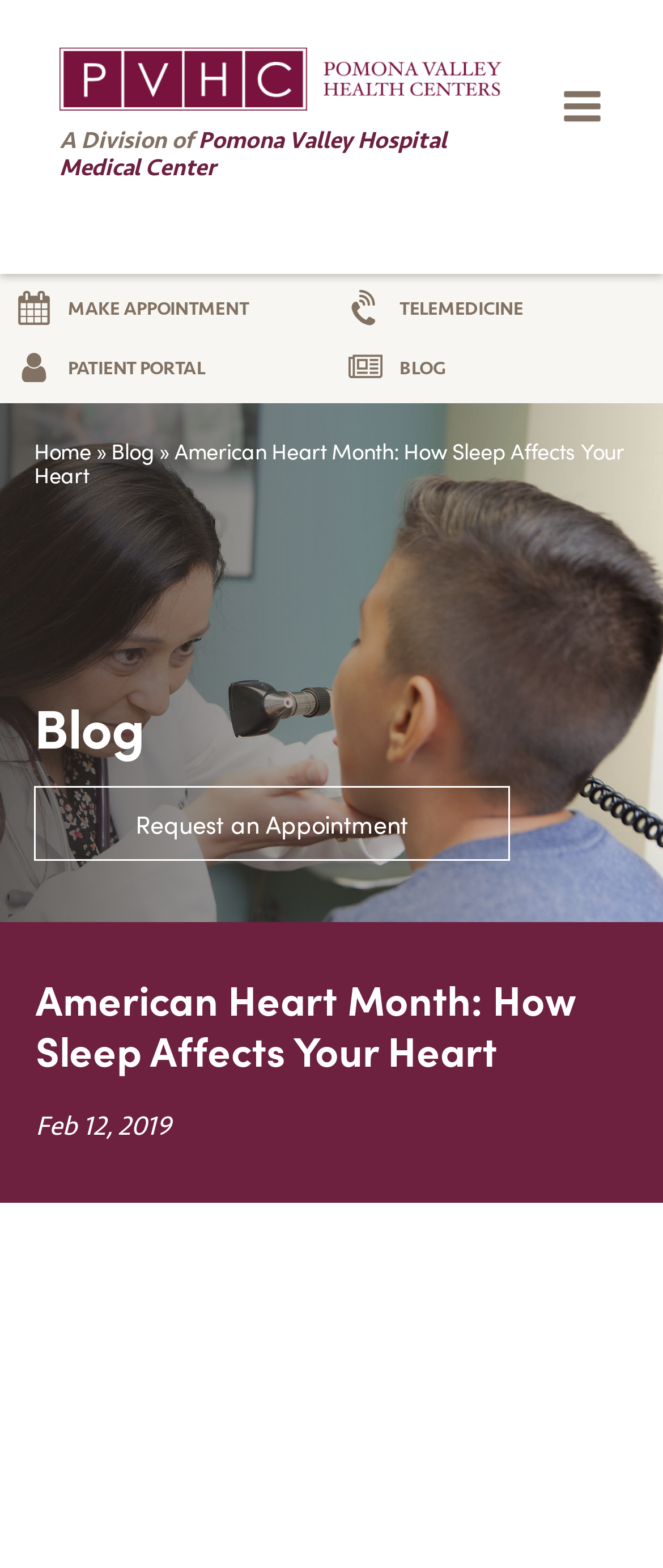Extract the bounding box coordinates for the UI element described by the text: "Blog". The coordinates should be in the form of [left, top, right, bottom] with values between 0 and 1.

[0.526, 0.224, 0.673, 0.246]